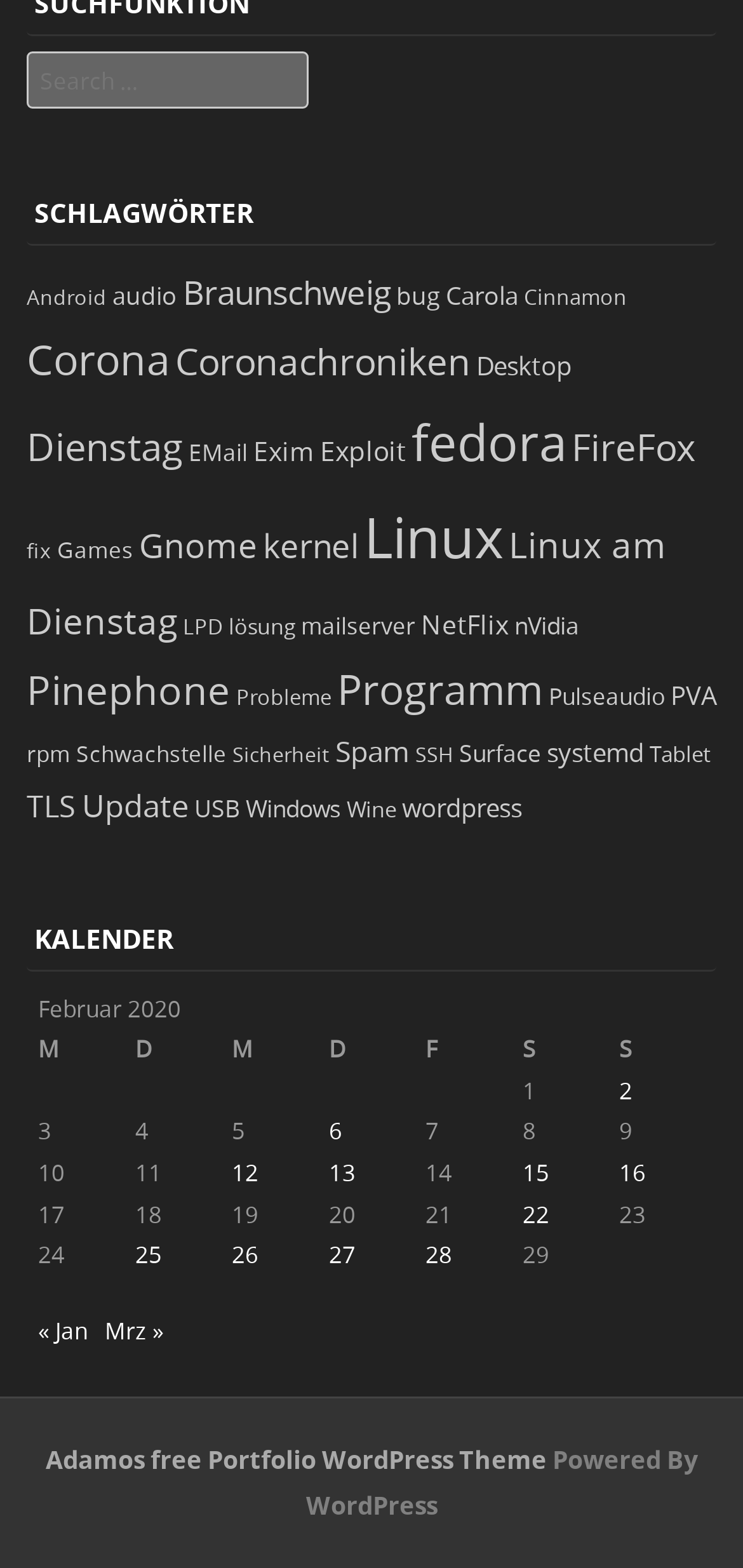Indicate the bounding box coordinates of the element that must be clicked to execute the instruction: "Check the calendar for February 2020". The coordinates should be given as four float numbers between 0 and 1, i.e., [left, top, right, bottom].

[0.051, 0.63, 0.964, 0.814]